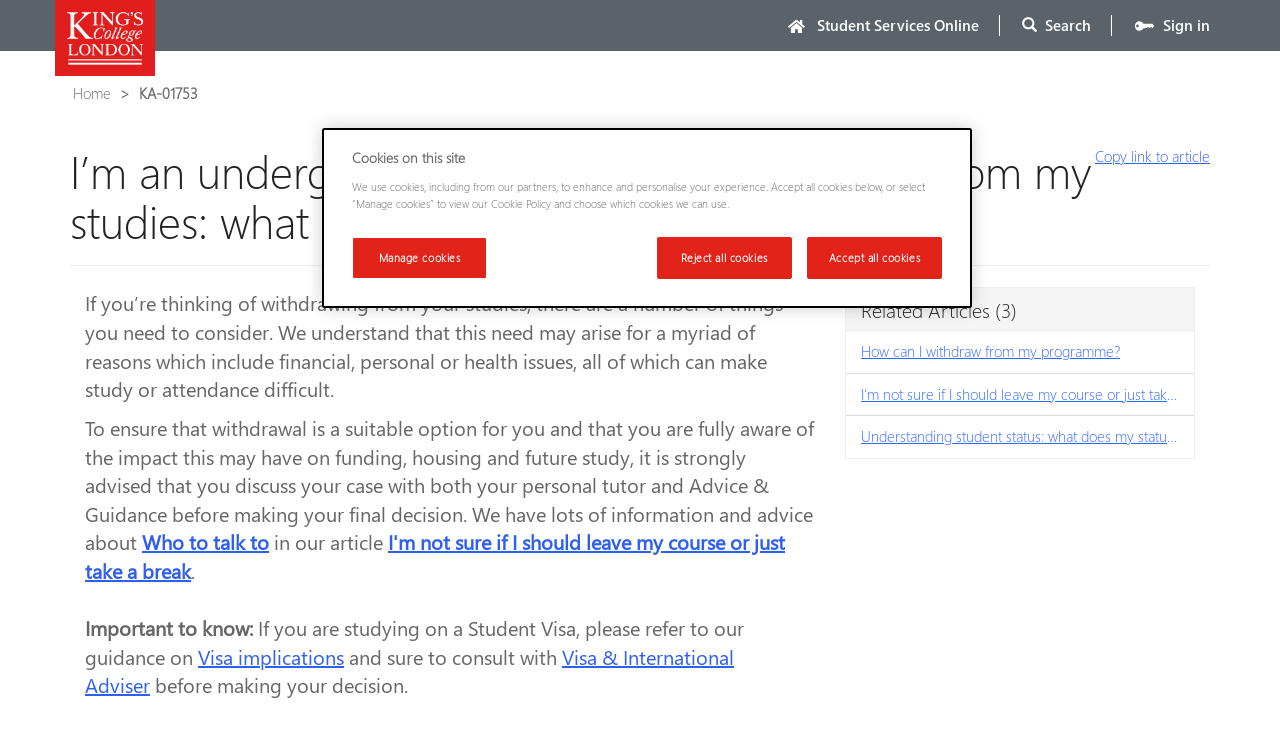Based on the image, please respond to the question with as much detail as possible:
What is the purpose of the 'Sign in' button?

The 'Sign in' button is located in the top menu bar, and it is likely used to allow users to sign in to their accounts on the website, although the exact functionality is not specified.